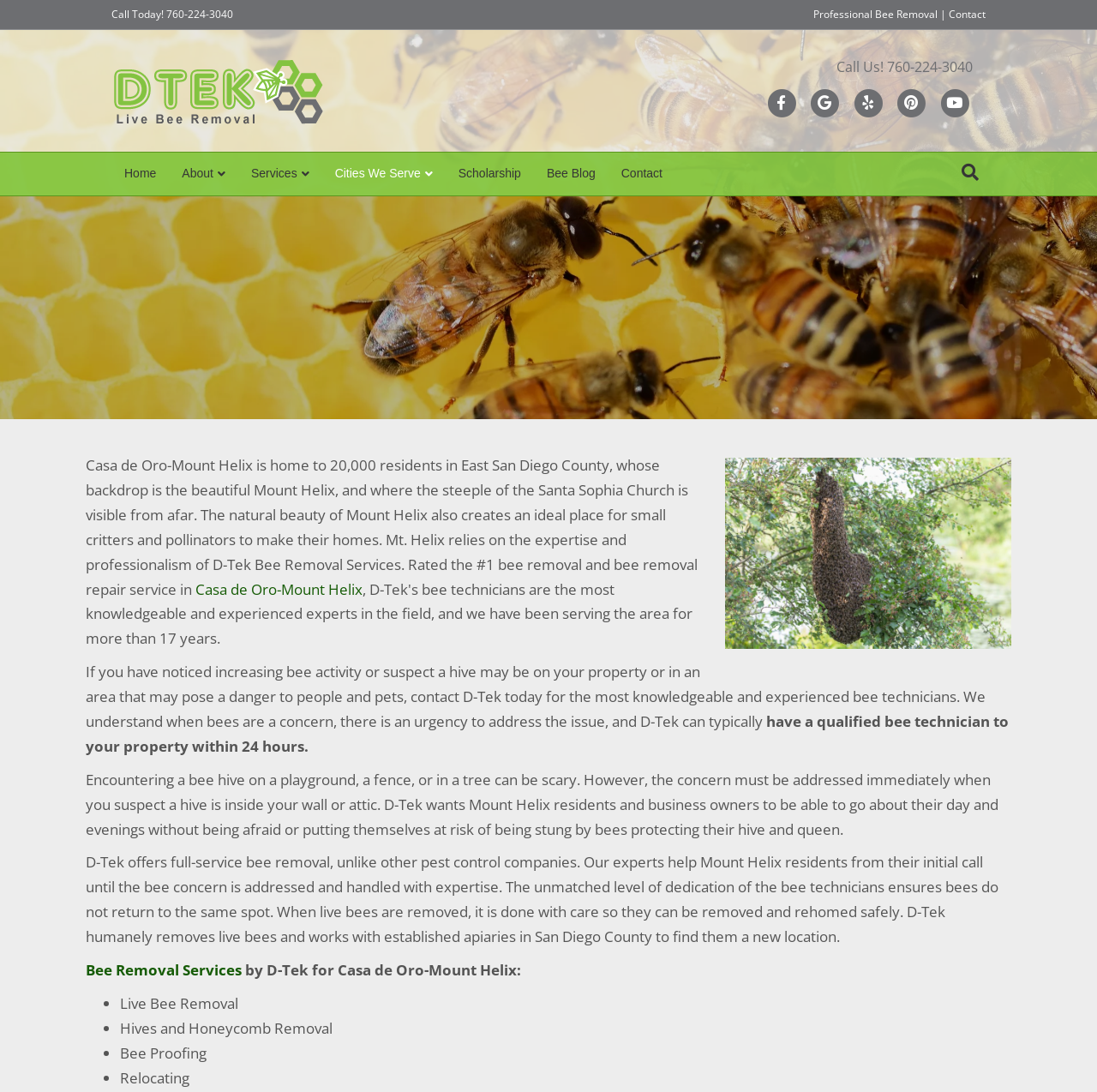Kindly respond to the following question with a single word or a brief phrase: 
What is one of the services offered by D-Tek for bee removal?

Bee Proofing